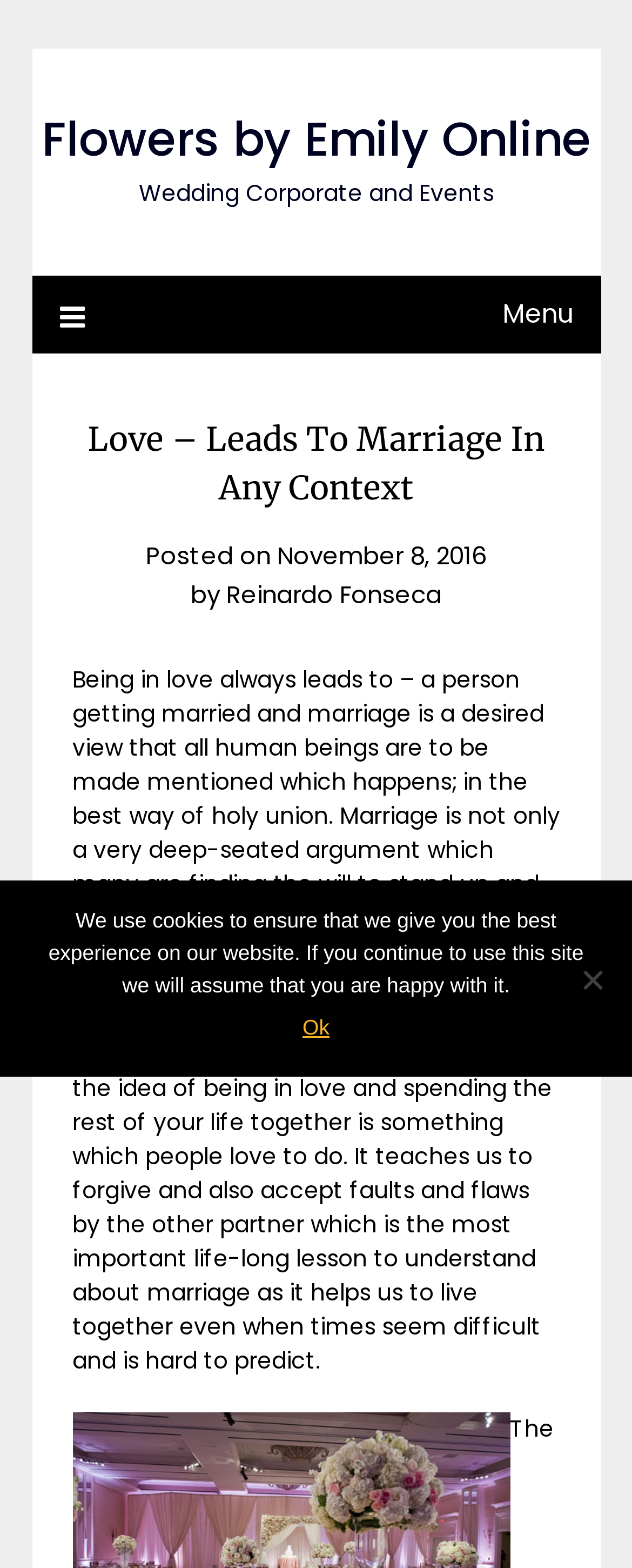Give a comprehensive overview of the webpage, including key elements.

This webpage is about love and marriage, with a focus on the idea that being in love leads to marriage. At the top of the page, there is a link to "Flowers by Emily Online" and a static text element that reads "Wedding Corporate and Events". 

Below these elements, there is a menu link with an icon, which when expanded, reveals a header section. This section contains a heading that matches the title of the webpage, "Love – Leads To Marriage In Any Context", followed by a static text element that reads "Posted on" and a link to the date "November 8, 2016". There is also a static text element that reads "by" and a link to the author's name, "Reinardo Fonseca".

The main content of the webpage is a long paragraph of text that discusses the idea of love leading to marriage, and the importance of forgiveness and acceptance in a relationship. This text is positioned below the header section and takes up most of the page.

At the bottom of the page, there is a dialog box with a cookie notice, which informs users that the website uses cookies to ensure the best experience. There are also several social media links, including "Tweet", "Share", "Pin", and "k Share", which are positioned horizontally across the page. Finally, there is a static text element that reads "SHARES" at the very bottom of the page.